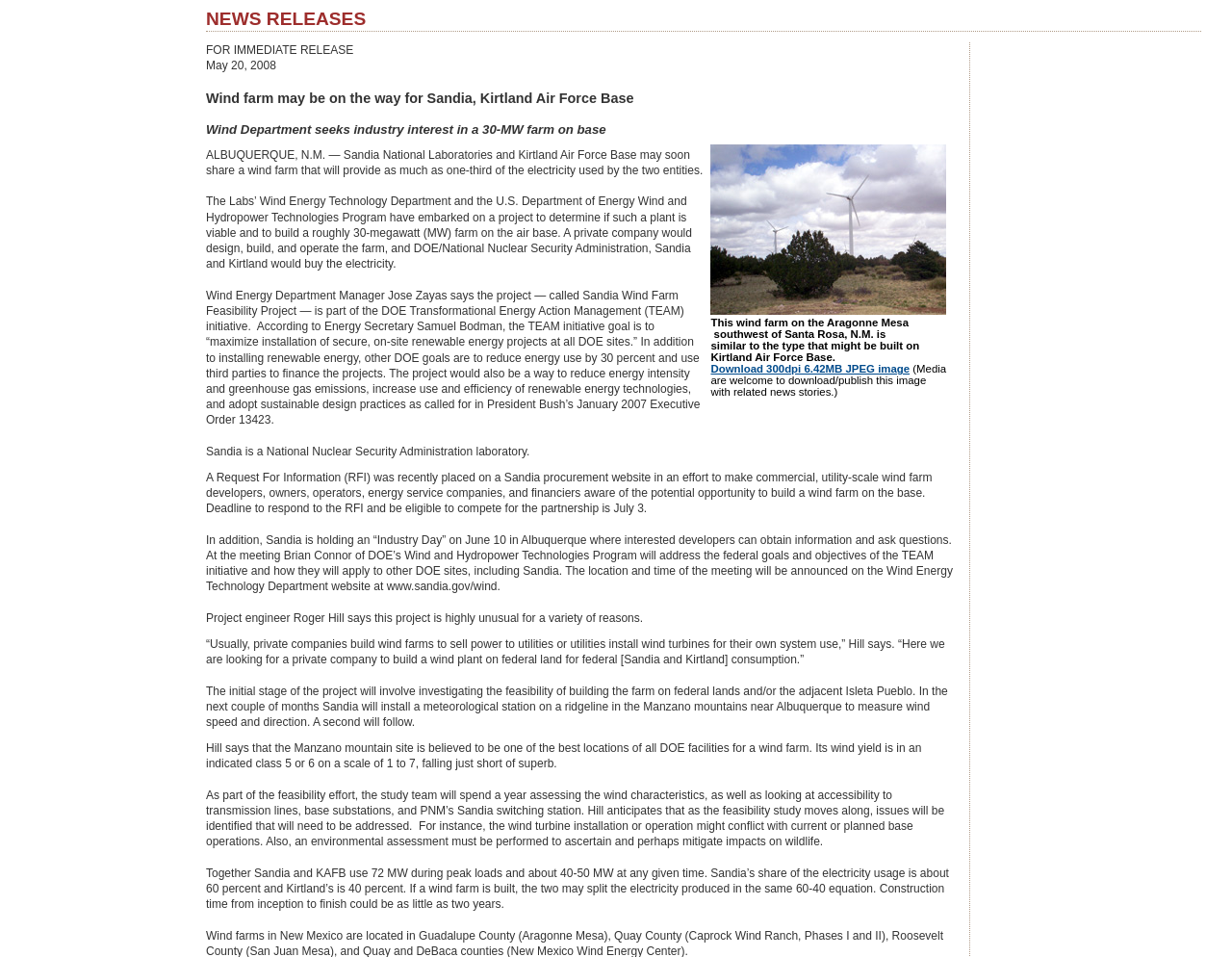Answer the question in one word or a short phrase:
What is the purpose of the wind farm project?

Provide electricity to Sandia and Kirtland